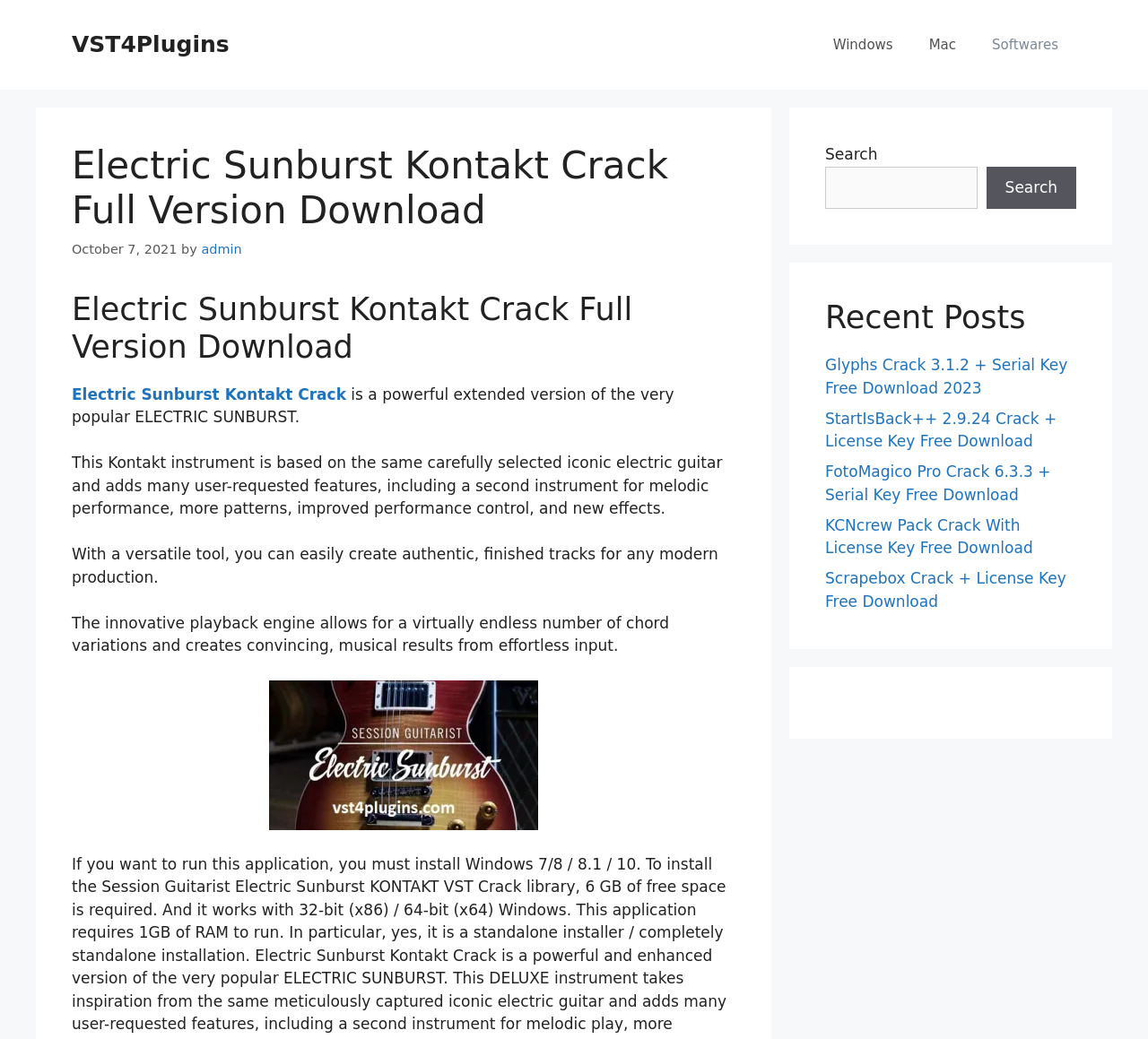What is the name of the software being described?
Kindly offer a detailed explanation using the data available in the image.

The name of the software being described can be found in the heading element with the text 'Electric Sunburst Kontakt Crack Full Version Download' and also in the link element with the text 'Electric Sunburst Kontakt Crack'.